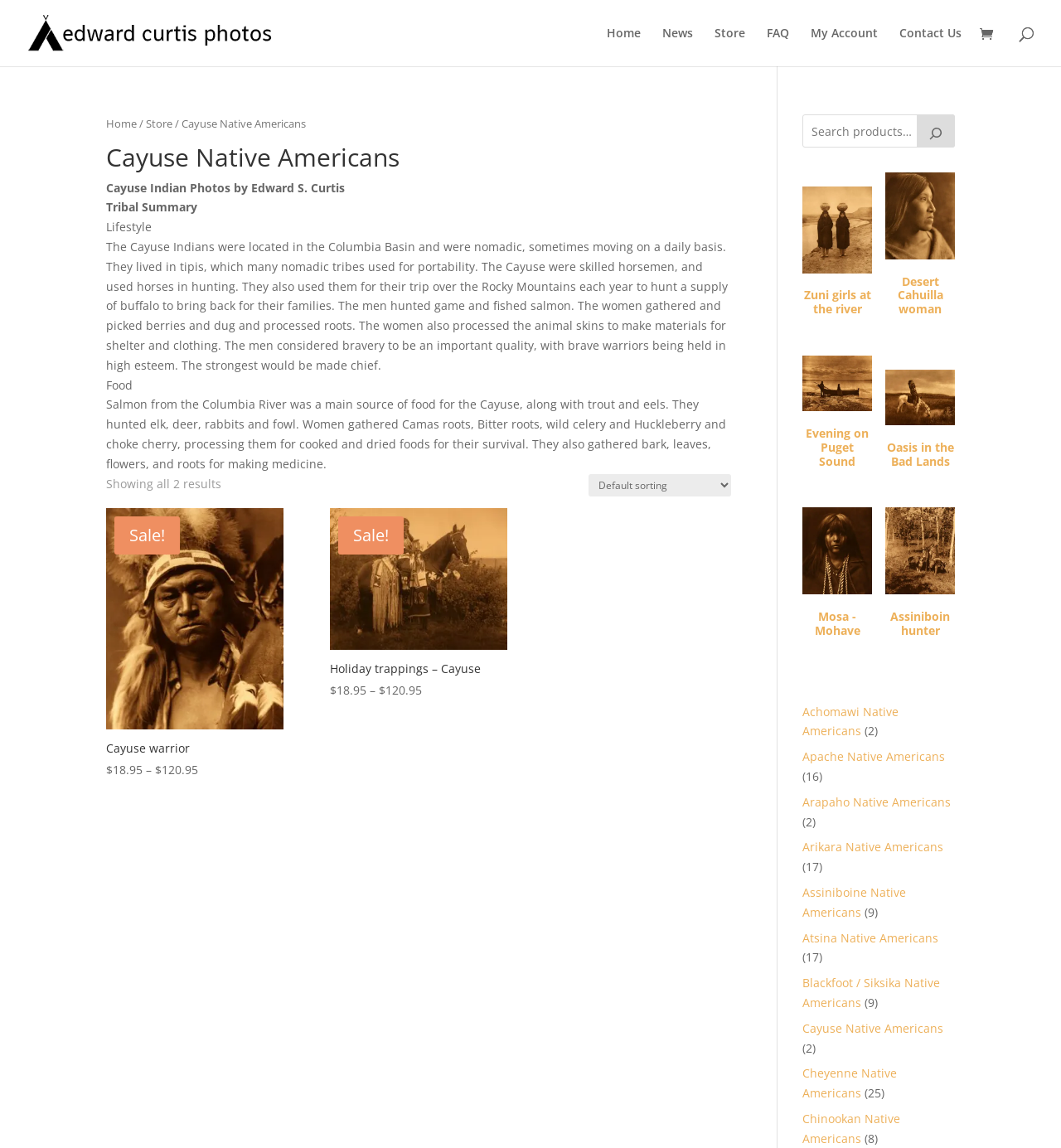Generate a thorough caption detailing the webpage content.

This webpage is about Cayuse Native Americans, with a focus on their lifestyle, food, and photos by Edward S. Curtis. At the top, there is a navigation menu with links to "Home", "News", "Store", "FAQ", "My Account", and "Contact Us". Below this menu, there is a breadcrumb navigation with links to "Home" and "Store", followed by the title "Cayuse Native Americans".

The main content of the page is divided into sections. The first section has a heading "Cayuse Native Americans" and a brief description of the Cayuse Indians, including their location, nomadic lifestyle, and skills as horsemen. Below this, there is a section about their food, which includes salmon, trout, elk, deer, and various roots and berries.

The next section displays two products, "Cayuse warrior" and "Holiday trappings – Cayuse", both with sale prices and images. Below this, there is a search bar with a search button and a magnifying glass icon.

The rest of the page is dedicated to showcasing various Native American tribes, including Zuni, Cahuilla, Assiniboin, and others. Each tribe is represented by a link with an image and a brief description. There are also links to other tribes, such as Apache, Arapaho, and Blackfoot, with the number of products available for each tribe.

Overall, the webpage provides information about the Cayuse Native Americans and their way of life, as well as showcasing various Native American tribes and their photos.